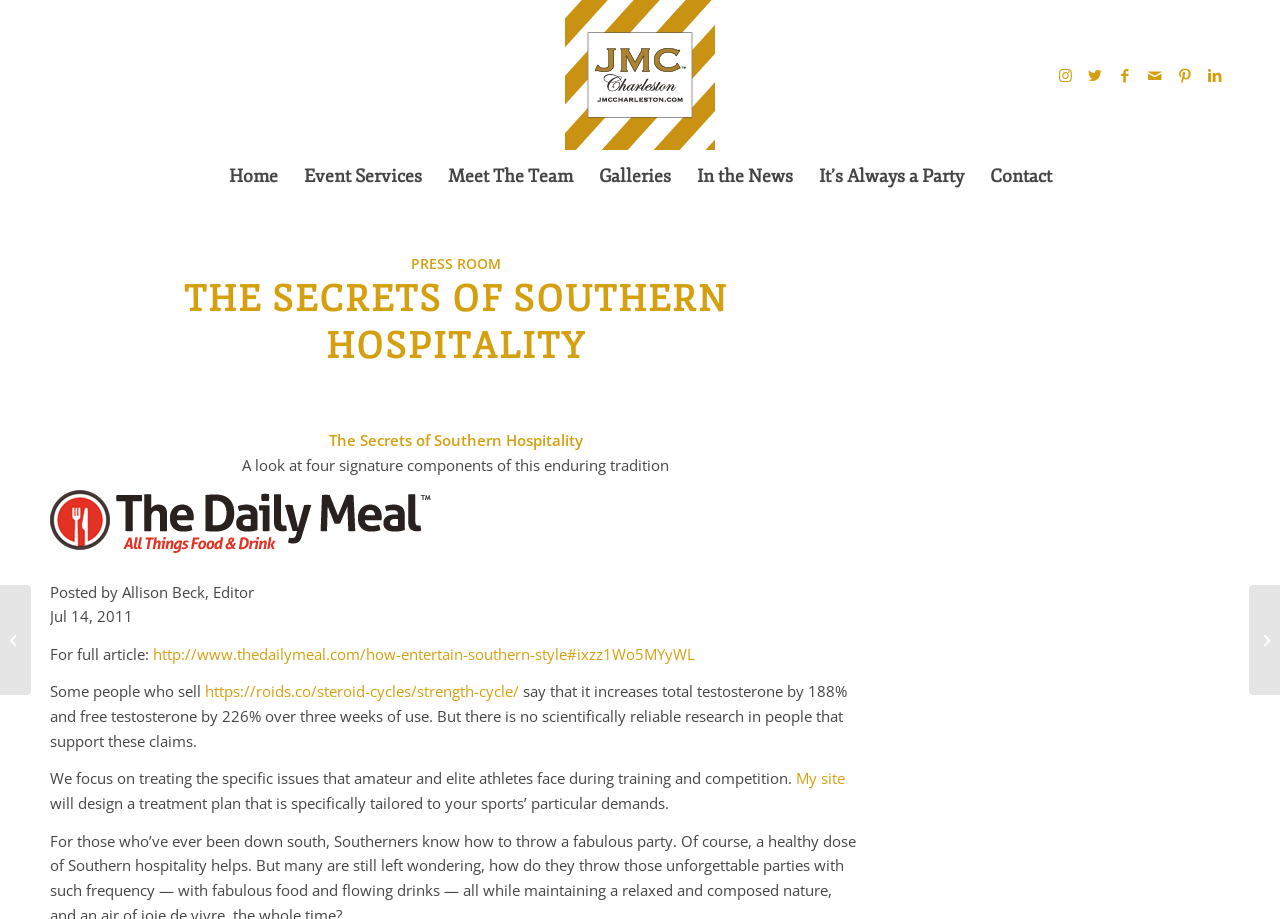Given the description: "In Memoriam: Robert Ivey", determine the bounding box coordinates of the UI element. The coordinates should be formatted as four float numbers between 0 and 1, [left, top, right, bottom].

[0.0, 0.637, 0.024, 0.756]